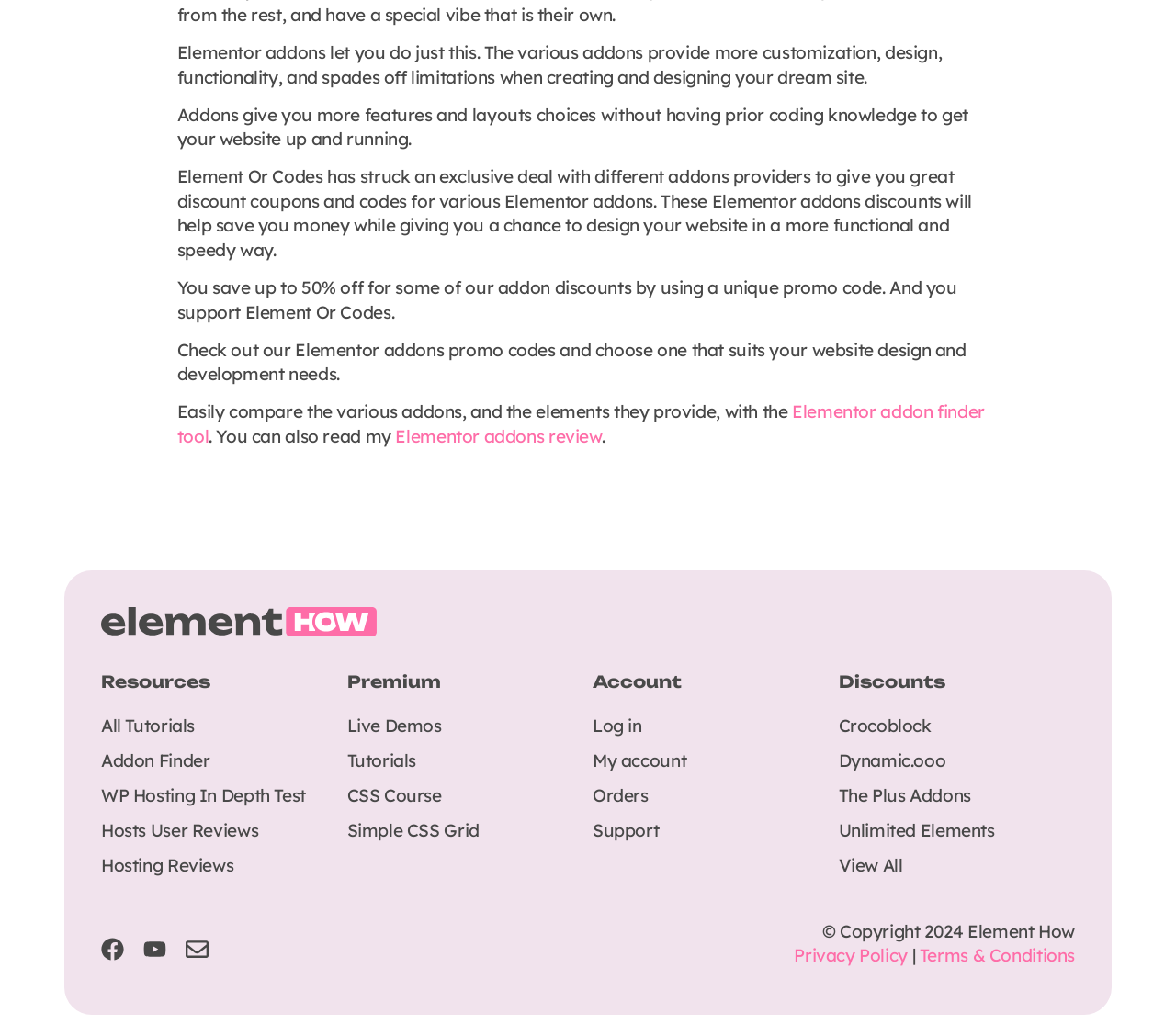Could you provide the bounding box coordinates for the portion of the screen to click to complete this instruction: "Log in to your account"?

[0.504, 0.698, 0.546, 0.719]